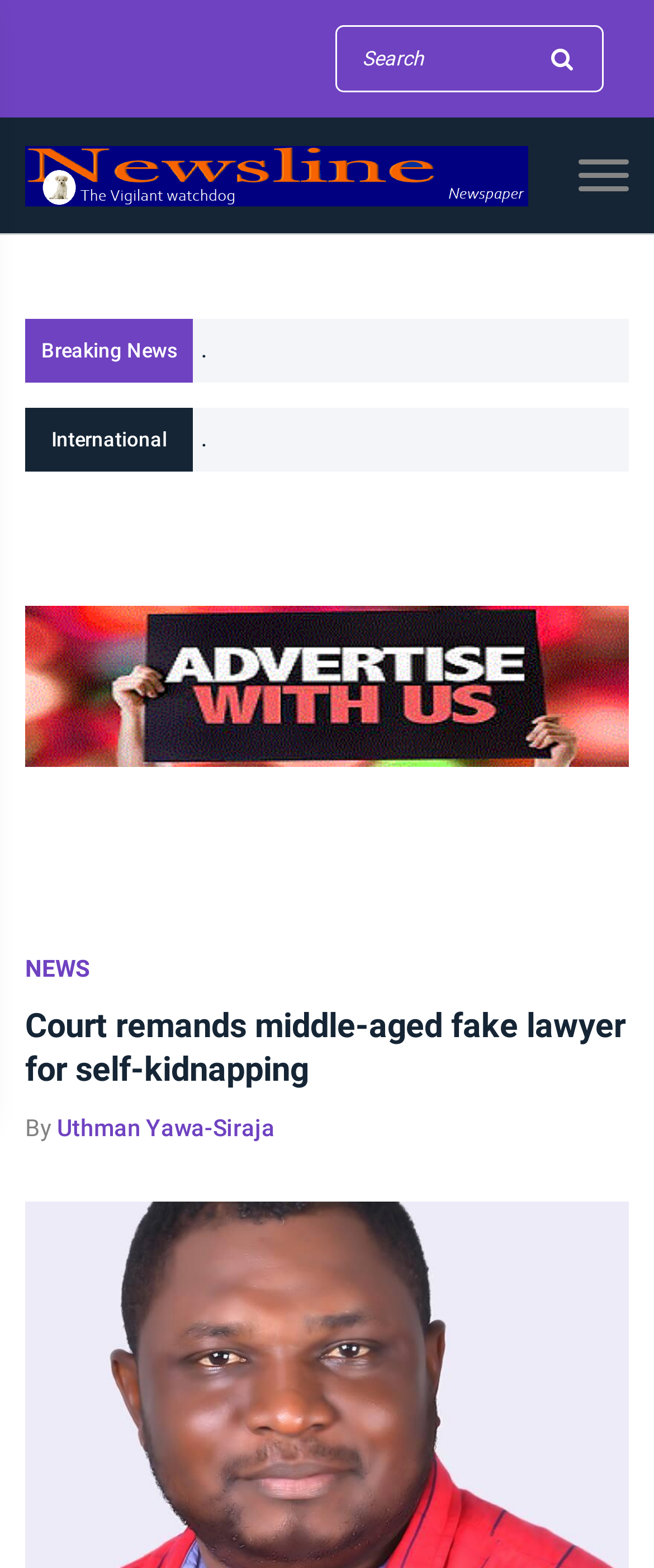Identify the bounding box coordinates for the UI element described as: "Careers". The coordinates should be provided as four floats between 0 and 1: [left, top, right, bottom].

None